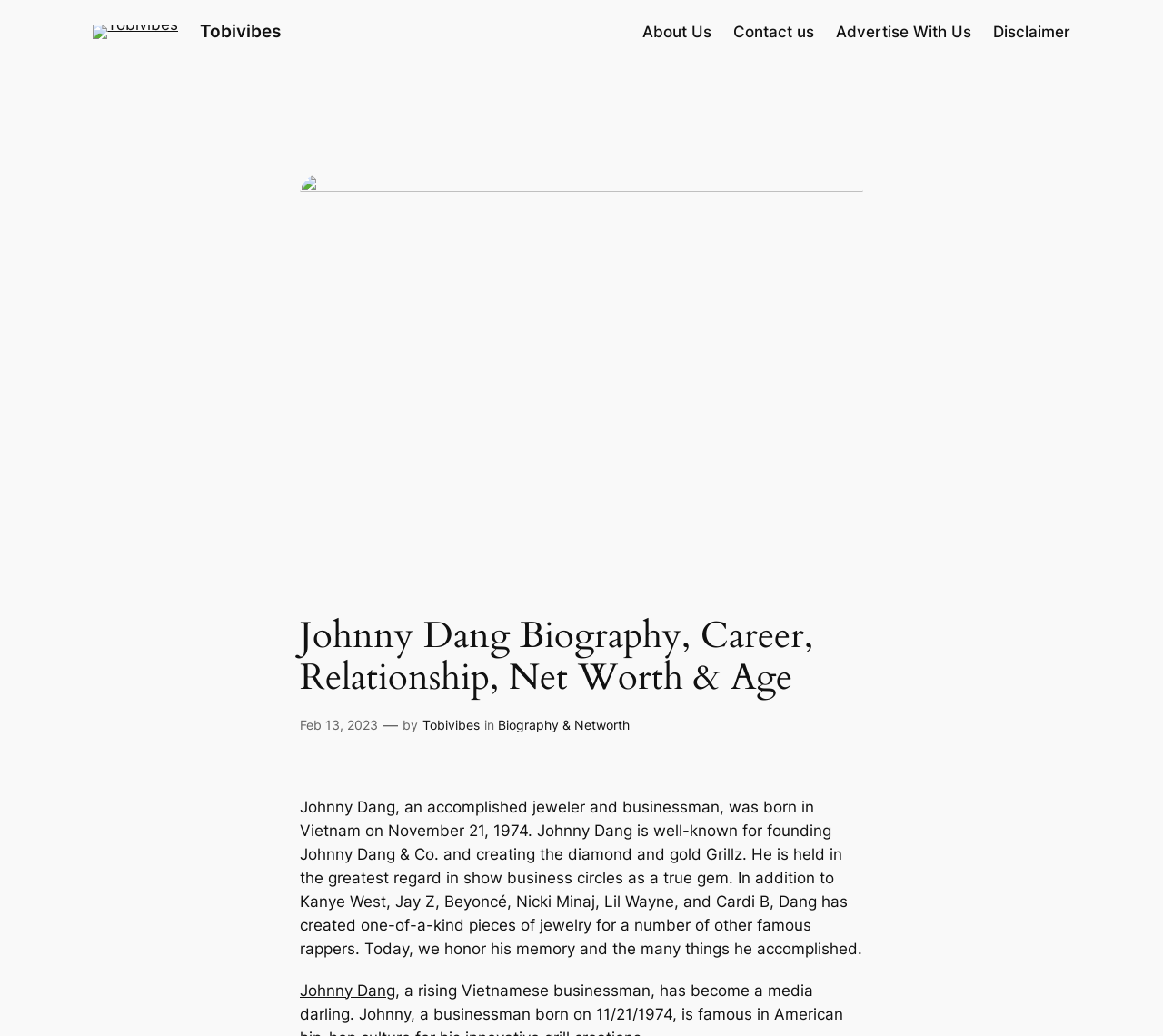Please answer the following question using a single word or phrase: 
Where was Johnny Dang born?

Vietnam